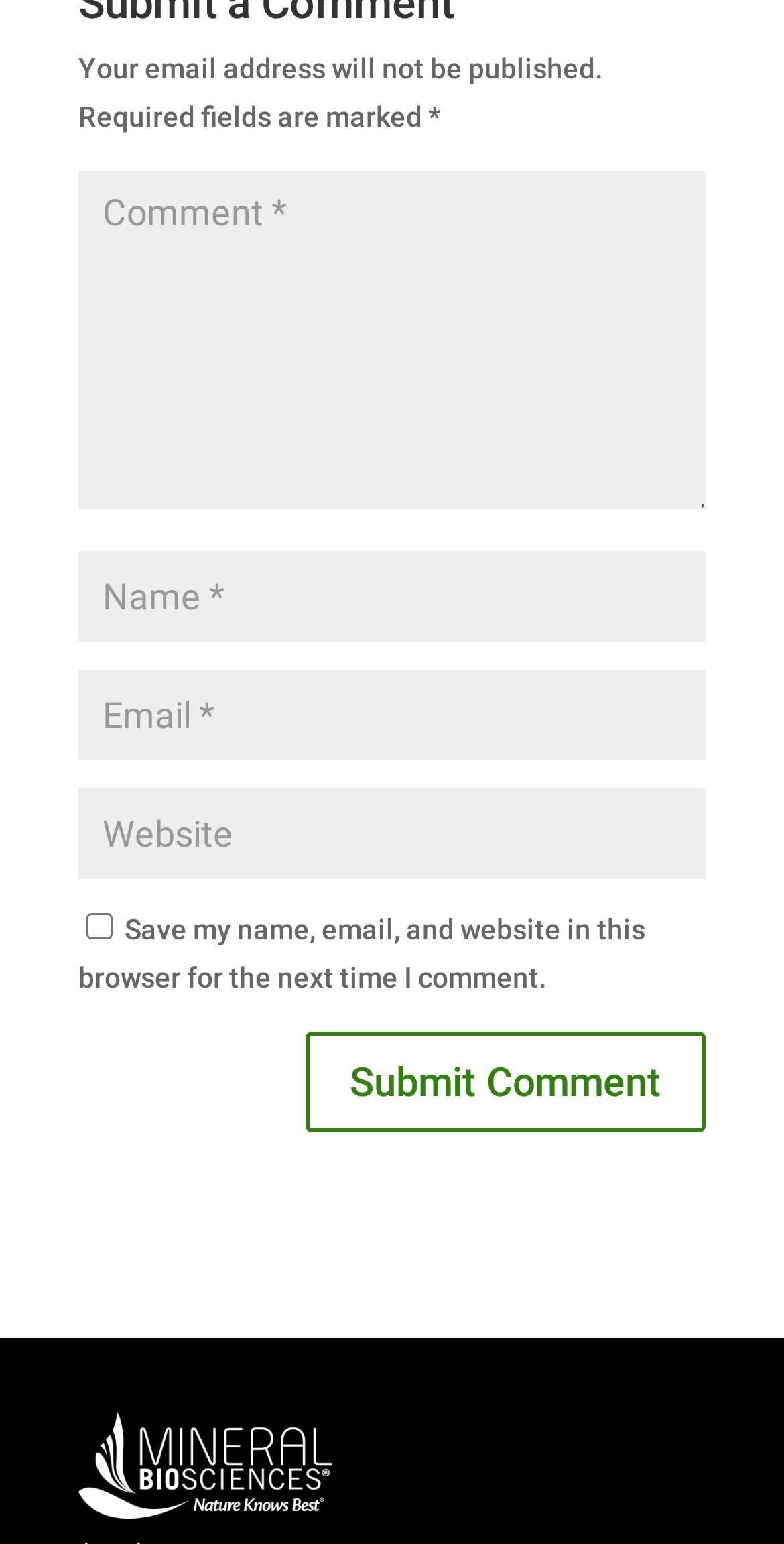How many required fields are there in the form?
Look at the image and provide a detailed response to the question.

There are three textboxes with the 'required' attribute set to 'True', indicating that they are required fields. These textboxes have labels 'Comment *', 'Name *', and 'Email *'.